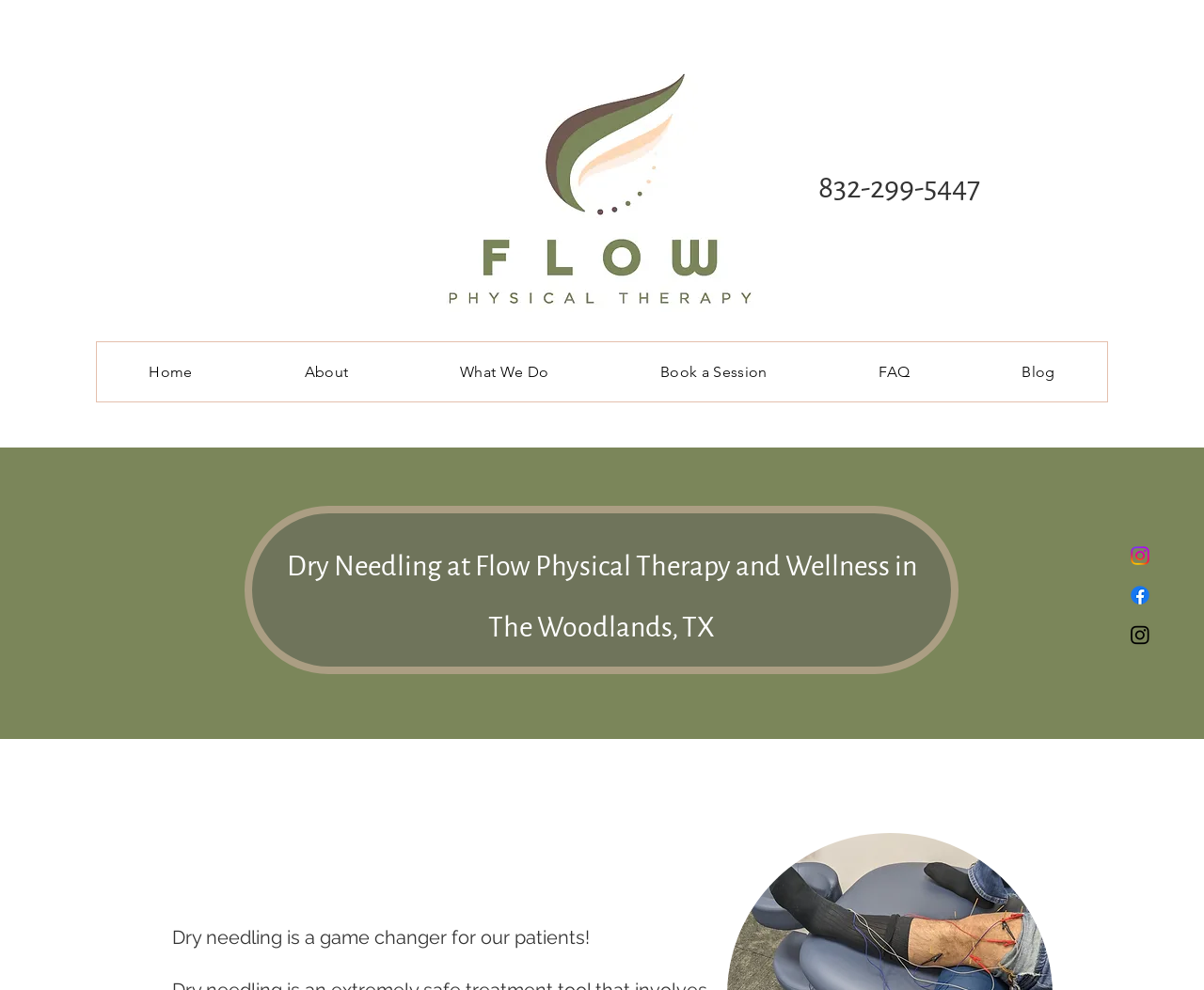Provide your answer to the question using just one word or phrase: What is the text above the 'Dry Needling at Flow Physical Therapy and Wellness in The Woodlands, TX' heading?

Dry needling is a game changer for our patients!